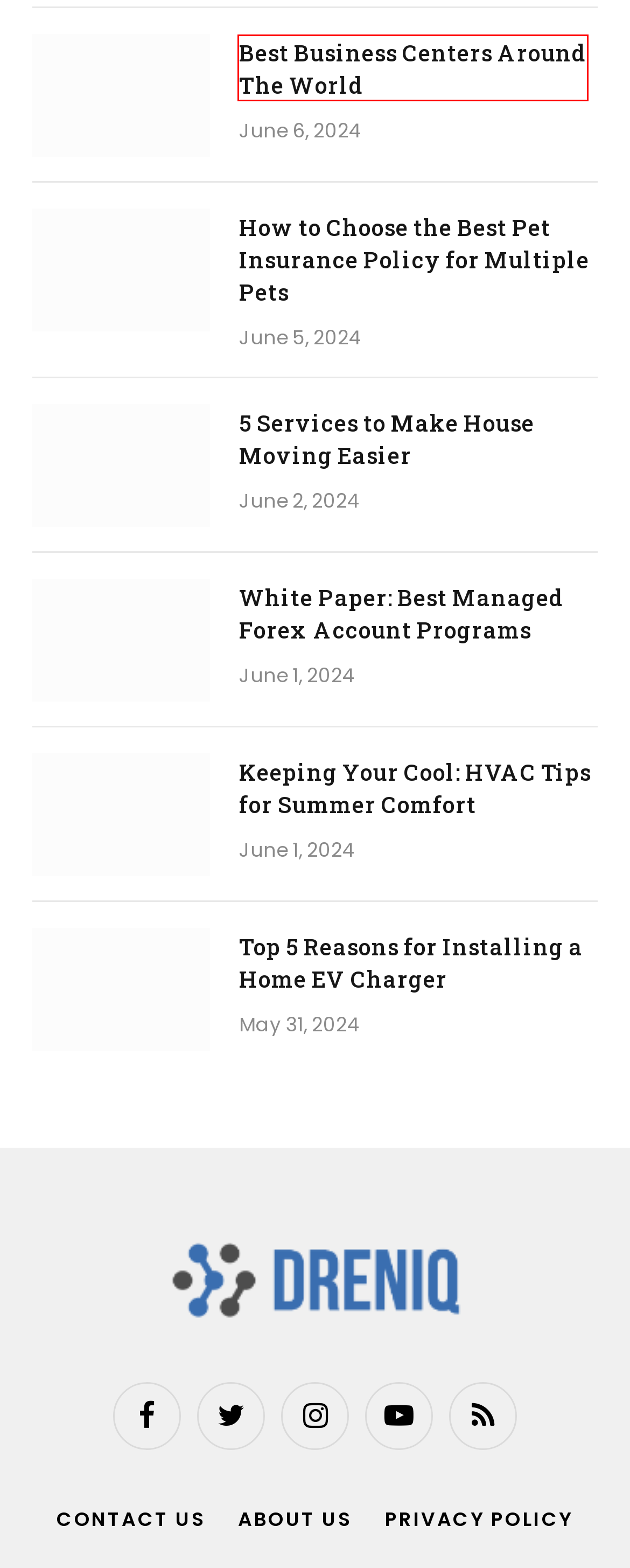Look at the given screenshot of a webpage with a red rectangle bounding box around a UI element. Pick the description that best matches the new webpage after clicking the element highlighted. The descriptions are:
A. About Us - Dreniq News
B. How to Choose the Best Pet Insurance Policy for Multiple Pets
C. Best Business Centers Around The World
D. White Paper: Best Managed Forex Account Programs
E. Contact Us - Dreniq News
F. 5 Services to Make House Moving Easier
G. Keeping Your Cool: HVAC Tips for Summer Comfort
H. Top 5 Reasons for Installing a Home EV Charger

C